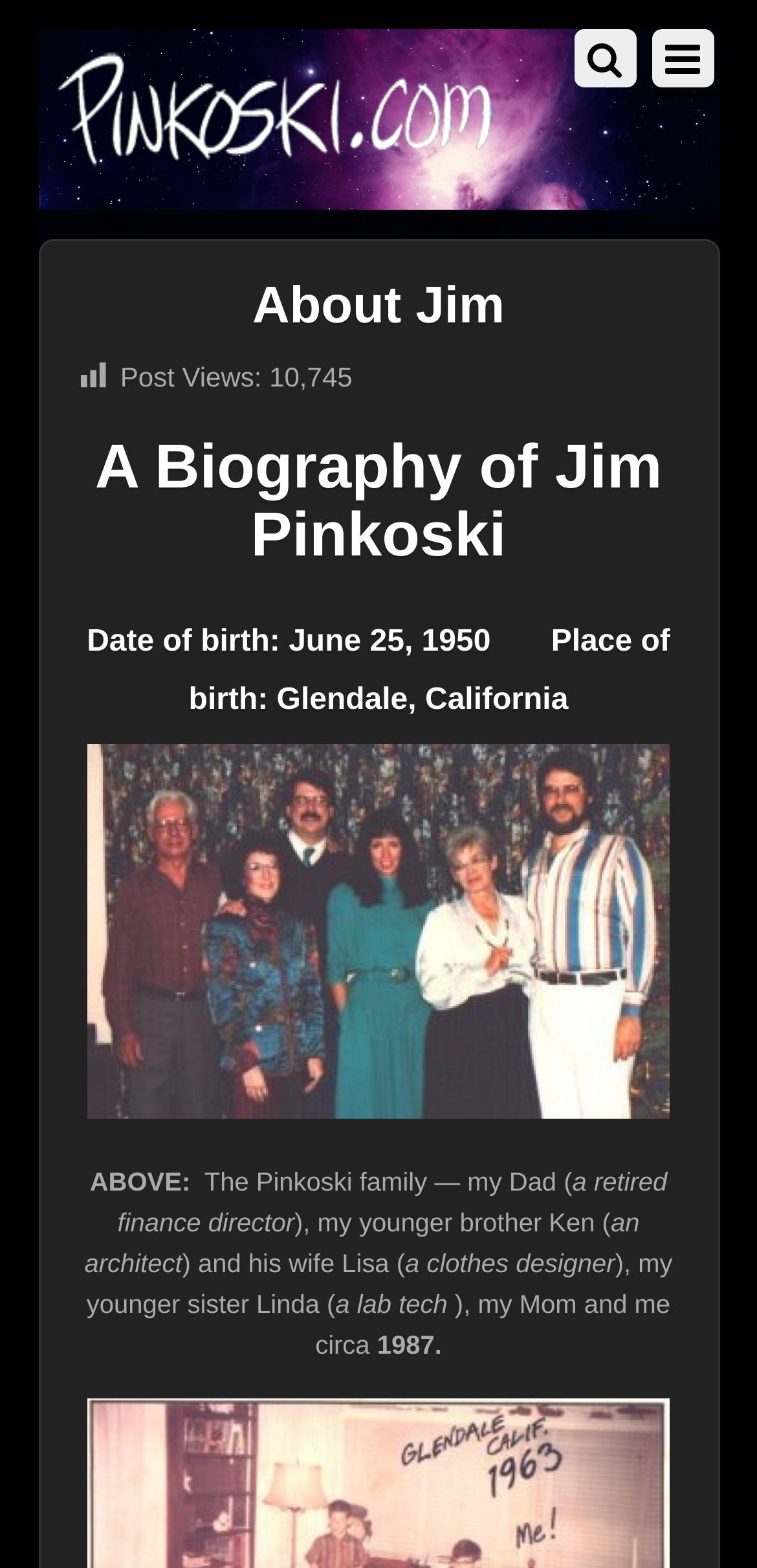Produce an elaborate caption capturing the essence of the webpage.

The webpage is about Jim Pinkoski, with a heading "About Jim" at the top center of the page. Below the heading, there is a link to "Pinkoski.com" on the top left, accompanied by an image with the same name. 

On the top right, there are two static texts, "Post Views:" and "10,745", which are likely displaying the number of views for the page. 

Below the link and image, there is a heading "A Biography of Jim Pinkoski" at the center of the page, followed by another heading that provides Jim's date of birth and place of birth. 

The main content of the page is a biography of Jim Pinkoski, which starts with the text "ABOVE: The Pinkoski family — my Dad" and continues with descriptions of his family members, including his dad, brother, sister, and mom. The text is divided into several paragraphs, with each paragraph describing a family member. The biography also mentions the occupations of Jim's family members, such as finance director, architect, clothes designer, and lab tech. 

At the bottom of the page, there is a sentence that ends with the year "1987", which is likely the year the family photo was taken.